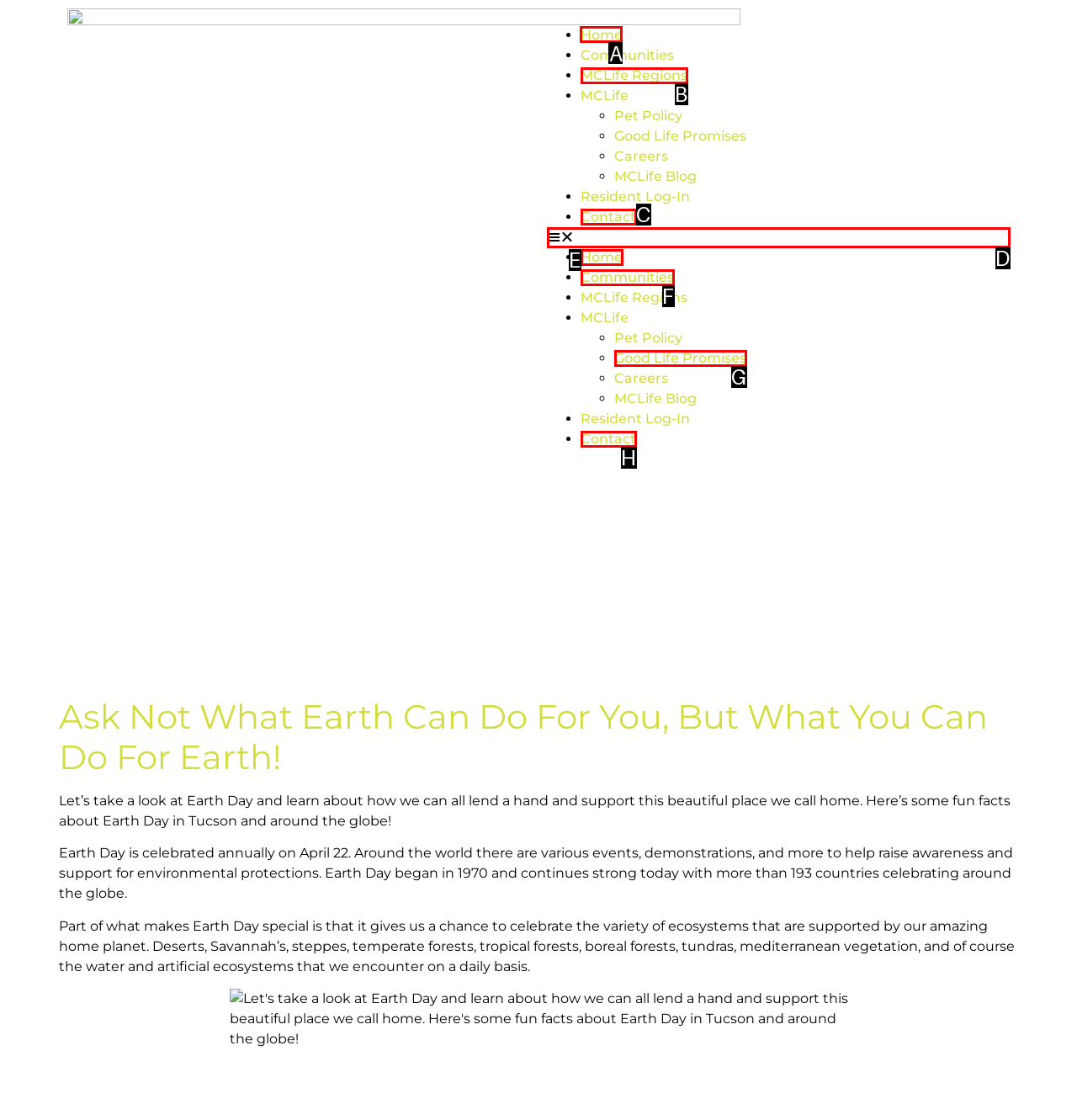From the given options, indicate the letter that corresponds to the action needed to complete this task: Click on Home. Respond with only the letter.

A